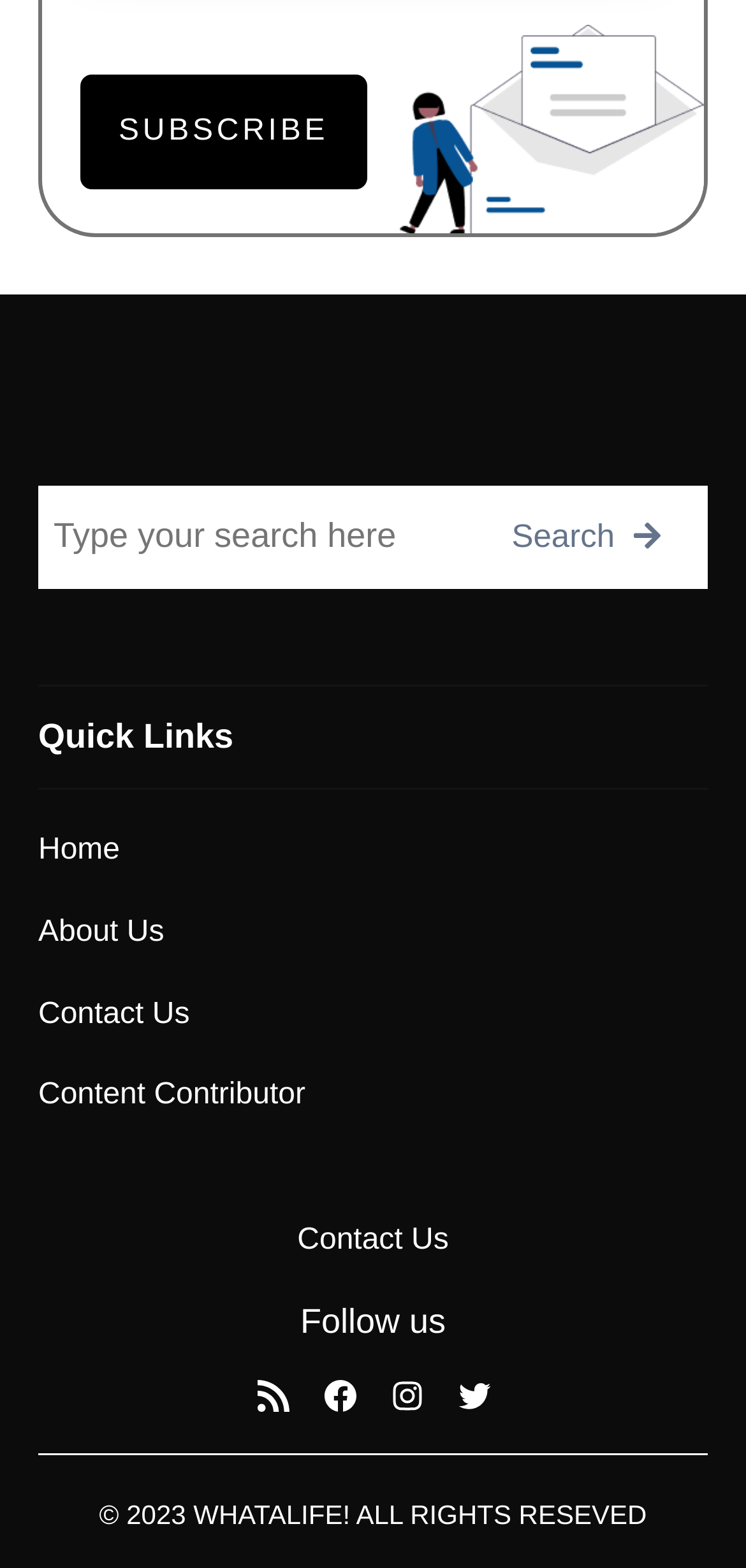Respond with a single word or phrase to the following question:
What is the copyright year of the website?

2023